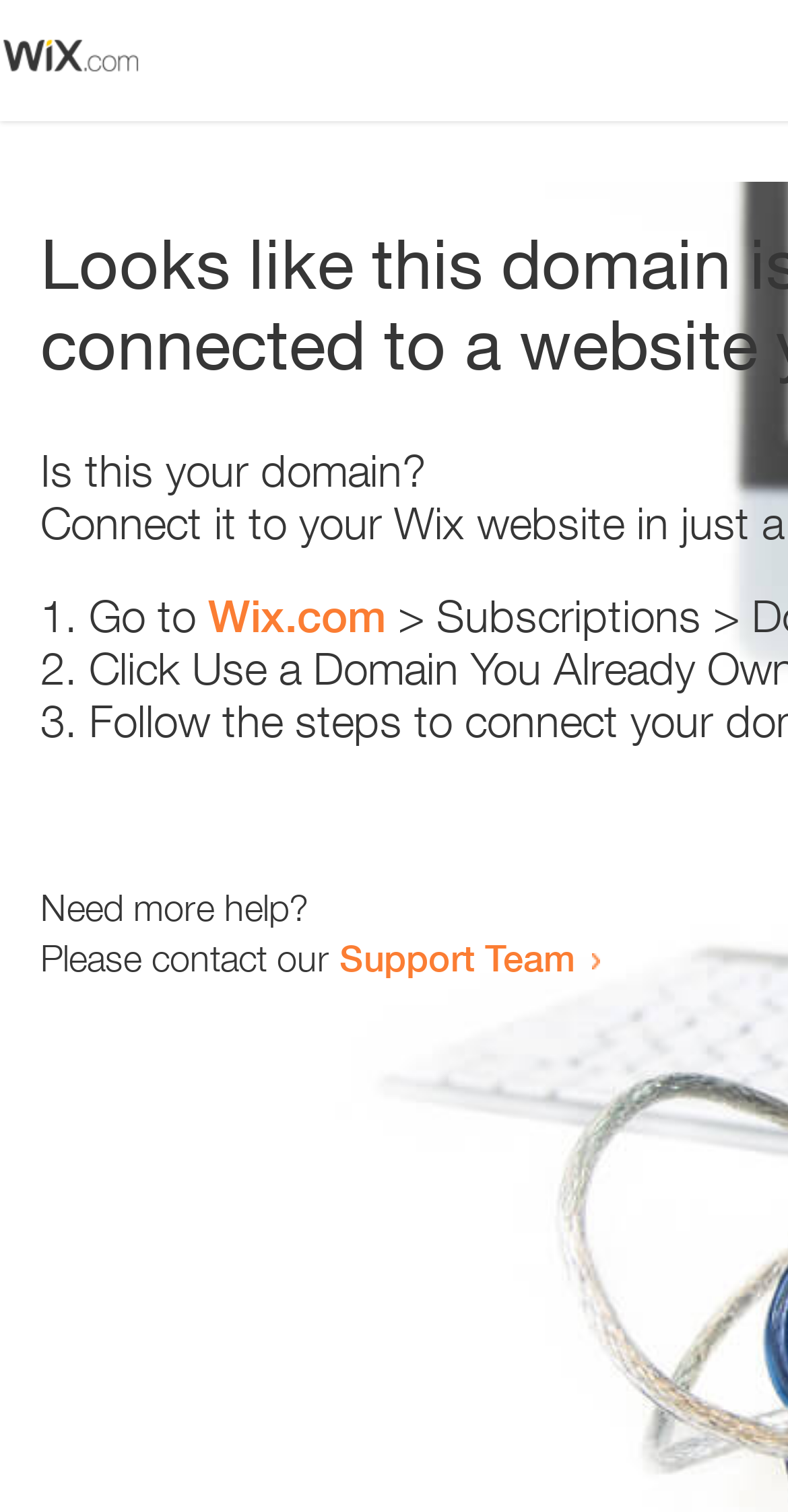Is there an image on the webpage? Observe the screenshot and provide a one-word or short phrase answer.

Yes